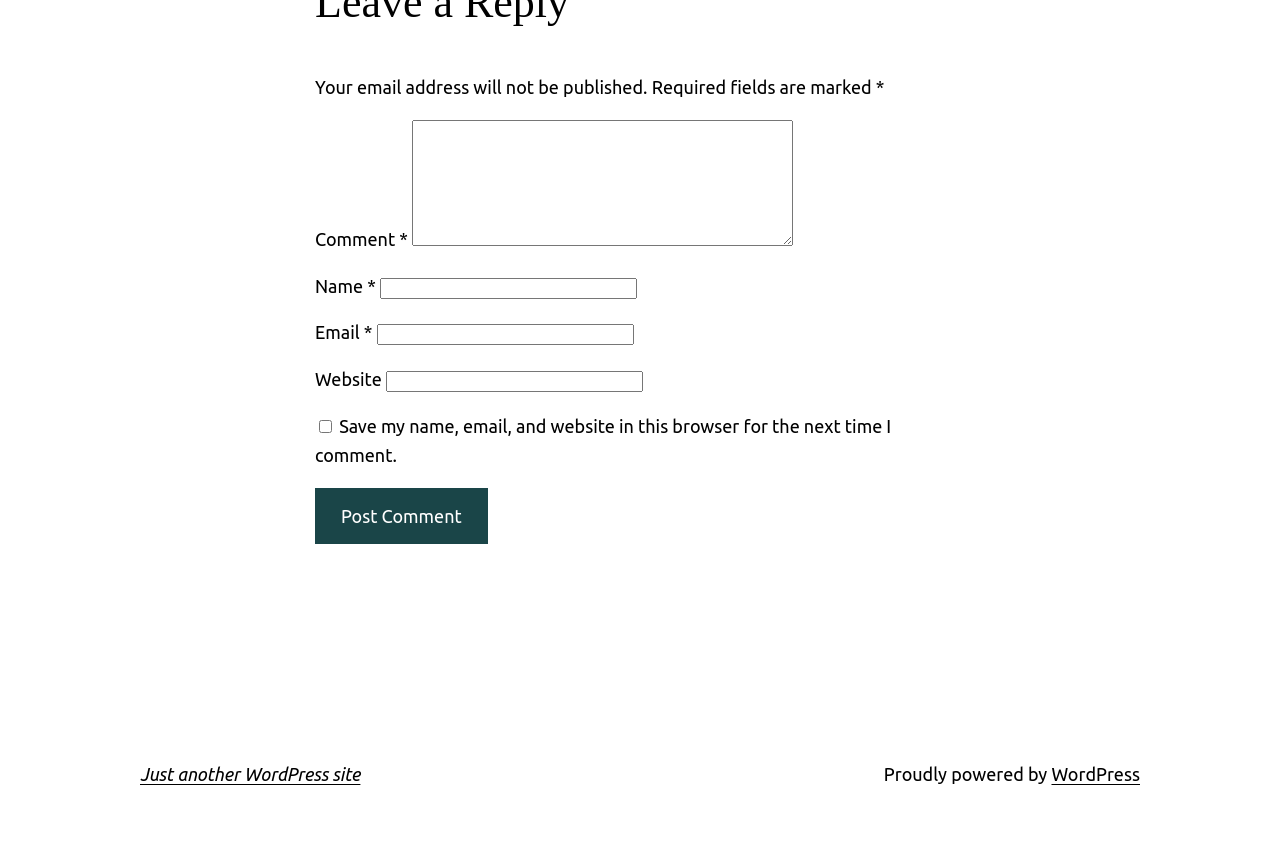Locate the bounding box of the UI element based on this description: "name="submit" value="Post Comment"". Provide four float numbers between 0 and 1 as [left, top, right, bottom].

[0.246, 0.572, 0.381, 0.638]